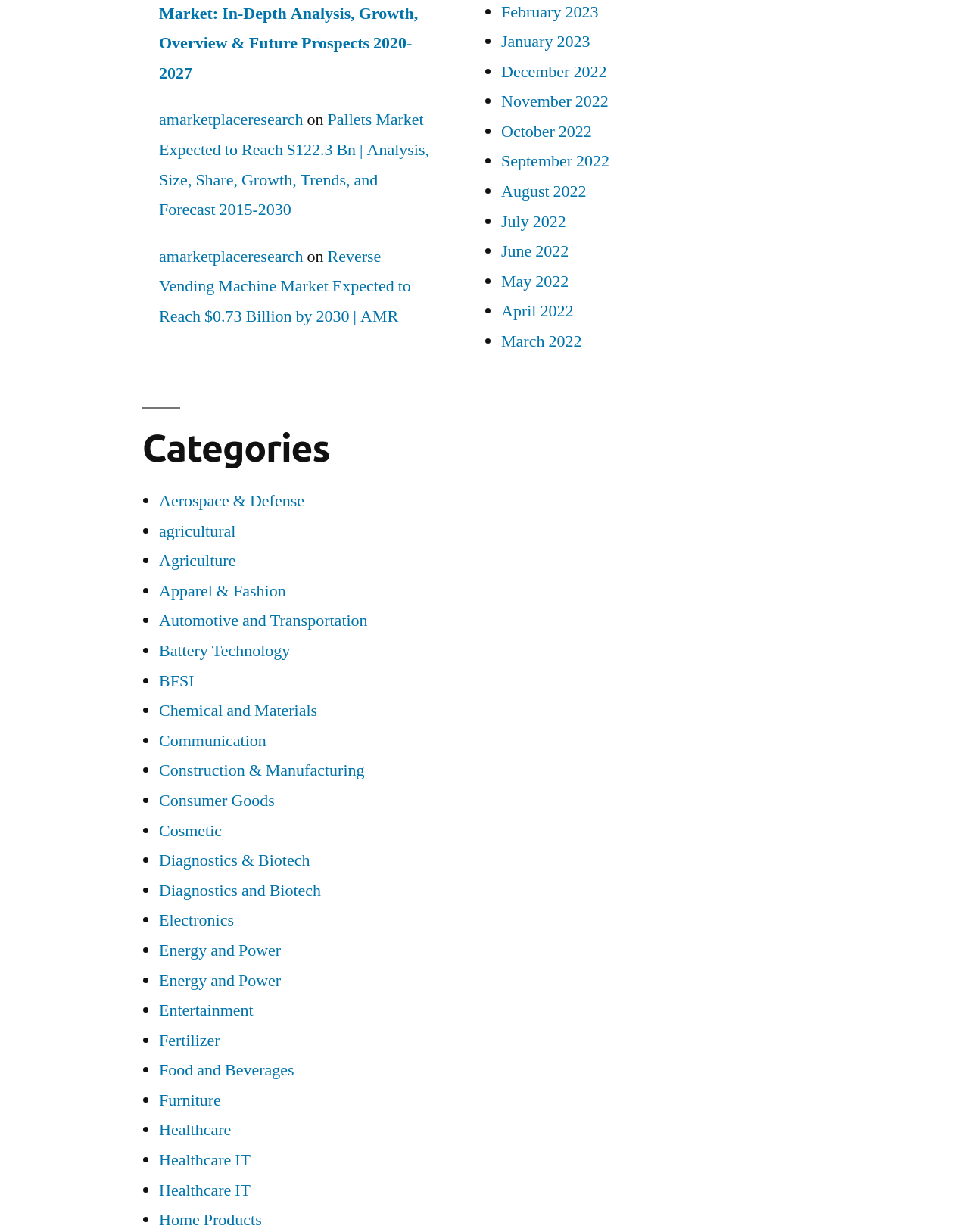Find the bounding box coordinates of the element's region that should be clicked in order to follow the given instruction: "Select the 'Aerospace & Defense' category". The coordinates should consist of four float numbers between 0 and 1, i.e., [left, top, right, bottom].

[0.164, 0.398, 0.314, 0.415]